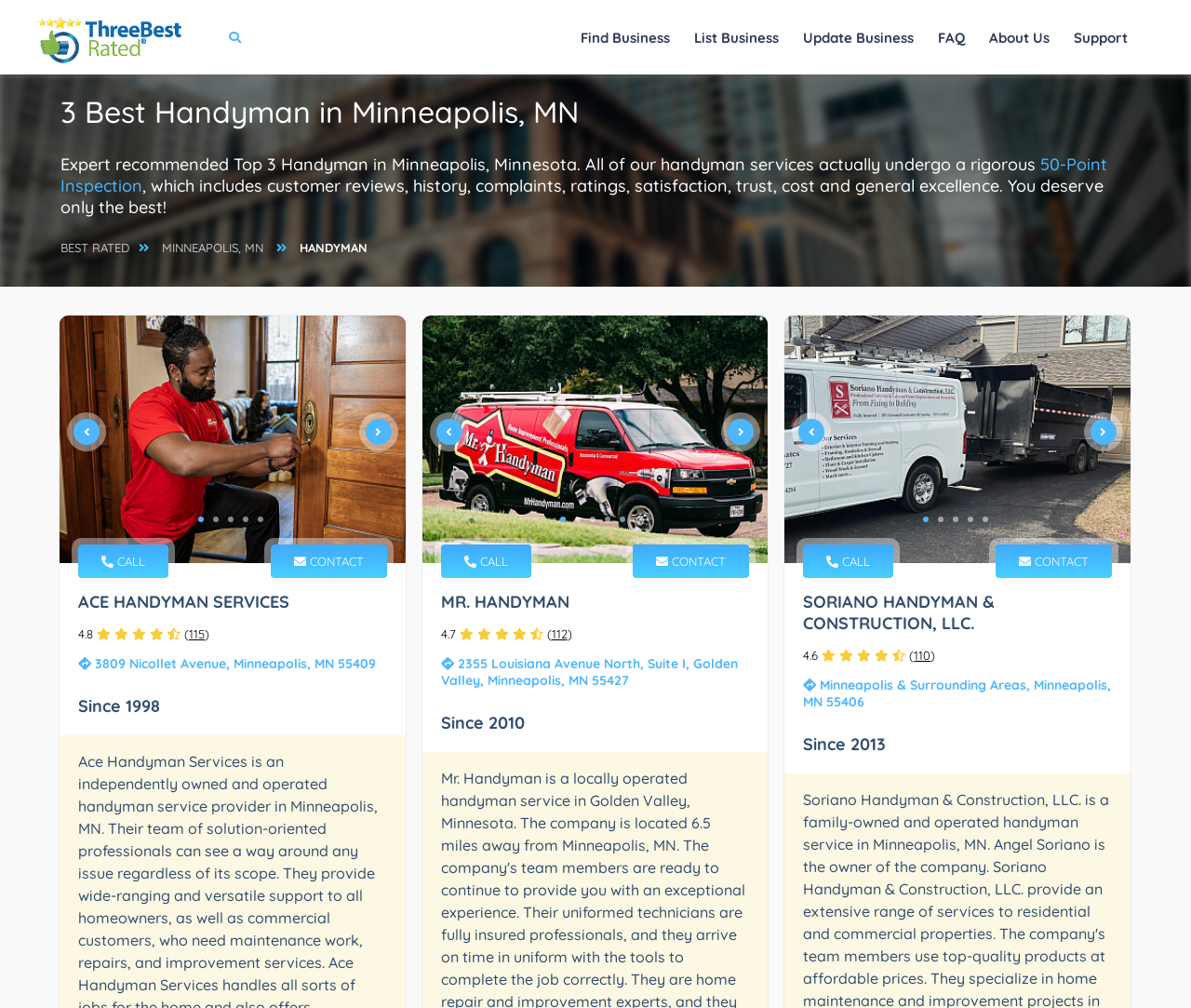Identify the bounding box coordinates of the clickable region necessary to fulfill the following instruction: "Click on the '50-Point Inspection' link". The bounding box coordinates should be four float numbers between 0 and 1, i.e., [left, top, right, bottom].

[0.051, 0.152, 0.93, 0.195]